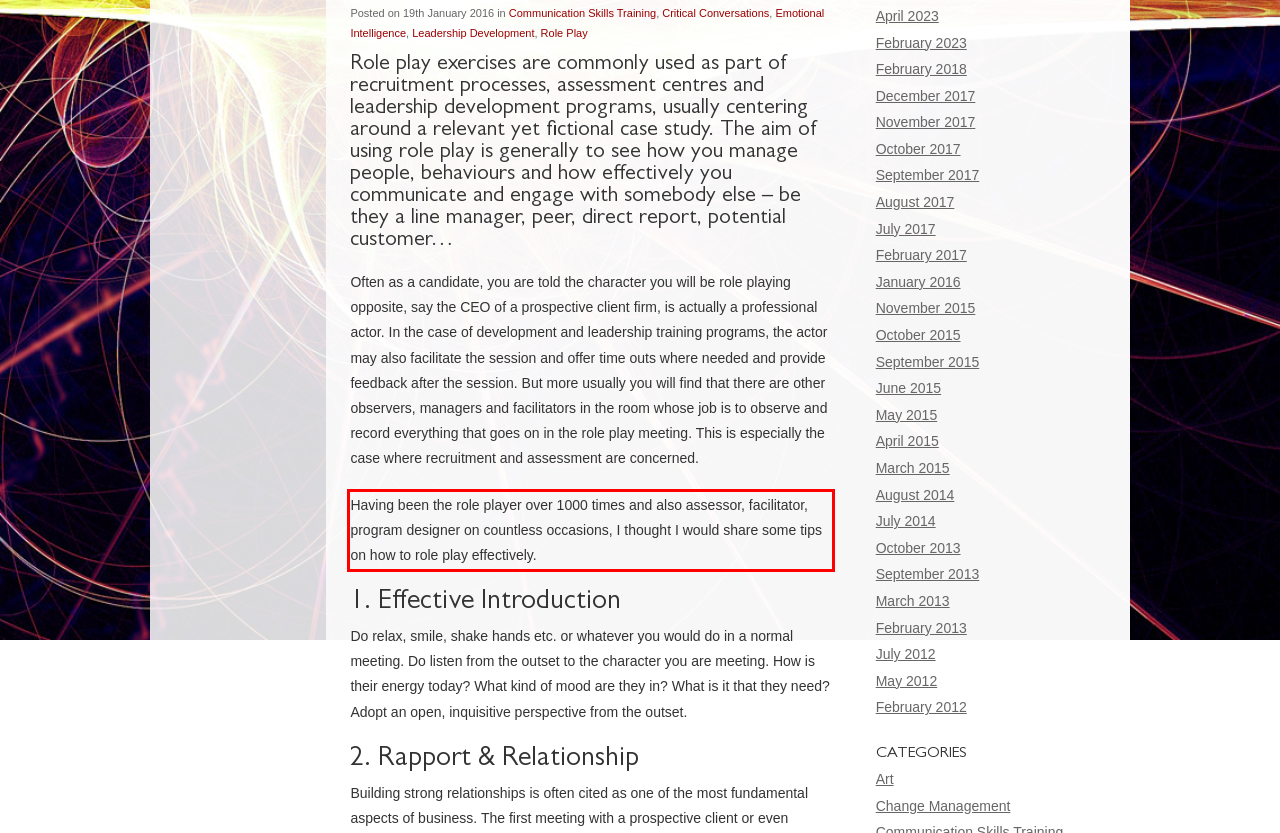Please examine the screenshot of the webpage and read the text present within the red rectangle bounding box.

Having been the role player over 1000 times and also assessor, facilitator, program designer on countless occasions, I thought I would share some tips on how to role play effectively.